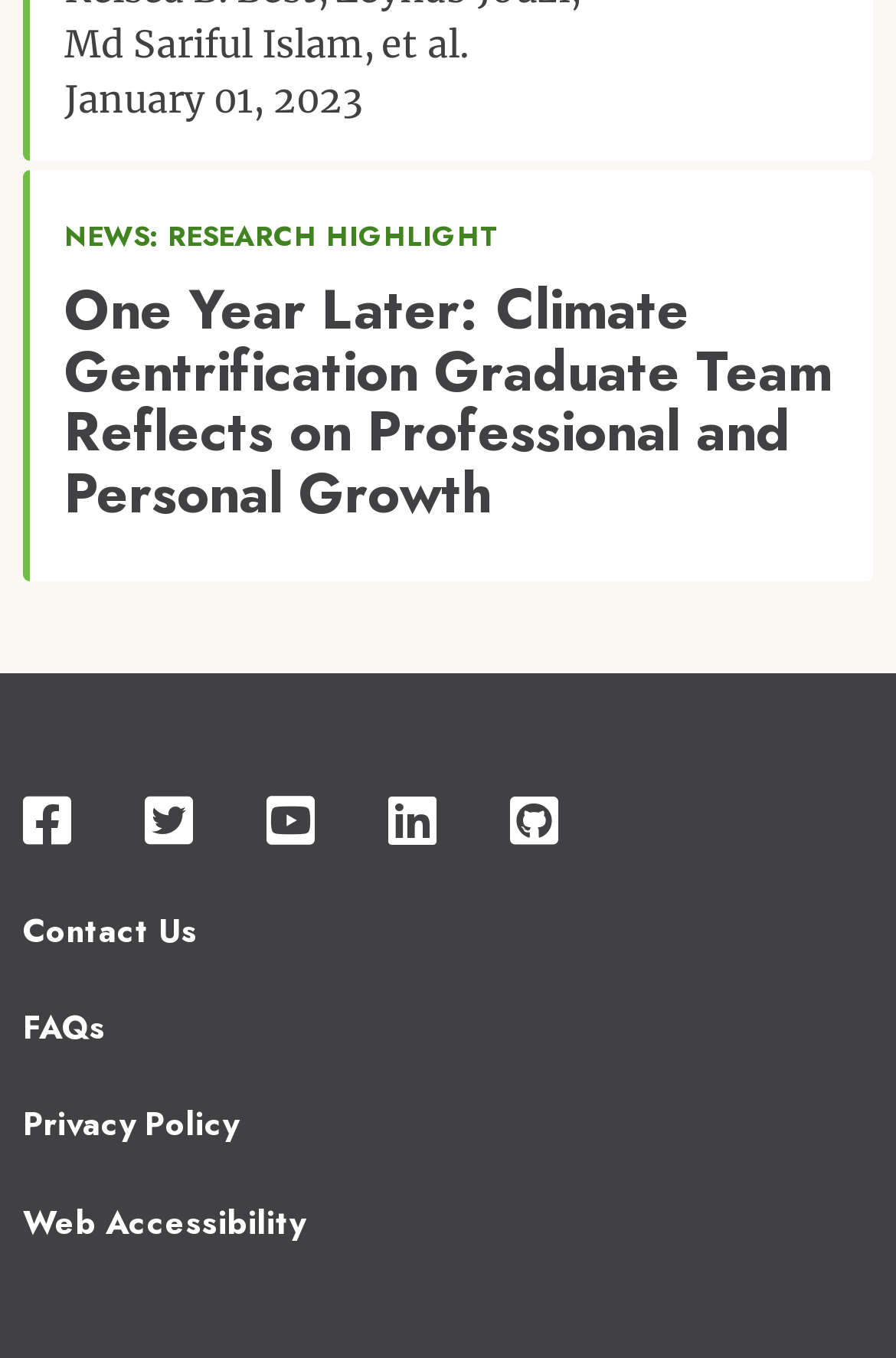Please identify the coordinates of the bounding box for the clickable region that will accomplish this instruction: "View FAQs".

[0.026, 0.72, 0.974, 0.792]